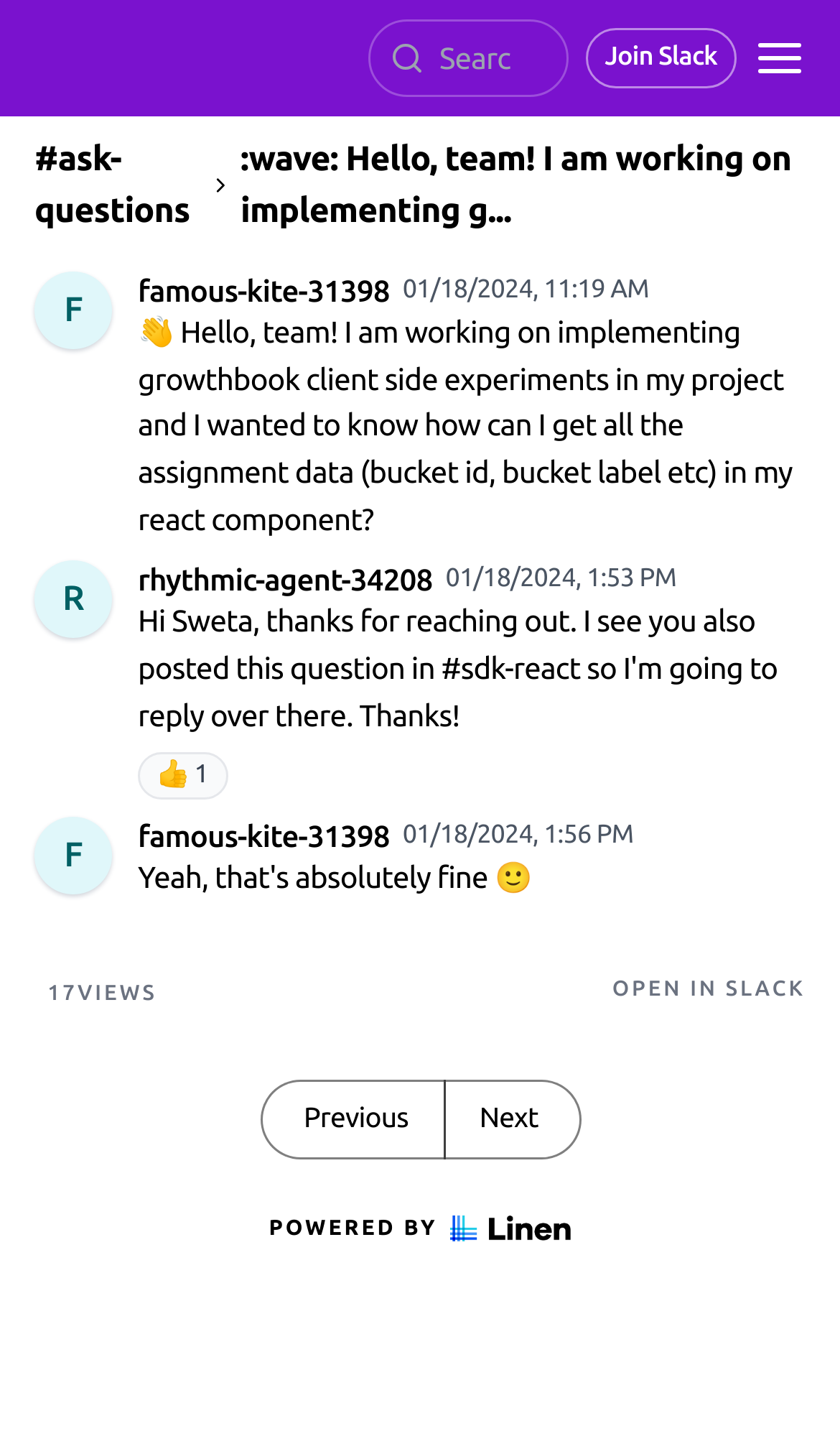Generate a comprehensive description of the webpage content.

This webpage appears to be a discussion forum or Q&A platform, specifically a page from the GrowthBook community. At the top left, there is a logo of GrowthBook, accompanied by a search box. On the top right, there are links to "Join Slack" and an icon. 

Below the top section, there is a main content area where a user has posted a question. The post starts with a waving hand emoji and a greeting, followed by a description of the issue they are facing with implementing GrowthBook client-side experiments. The post includes a detailed question about how to get assignment data in a React component.

Below the post, there are several comments or responses from other users. Each comment includes the user's name, timestamp, and a thumbs-up or smiling face emoji. The comments are arranged in a vertical list, with the most recent comments at the top.

At the bottom of the page, there are navigation links to move to the previous or next page of discussions. Additionally, there is a link to open the discussion in Slack and a "POWERED BY" link.